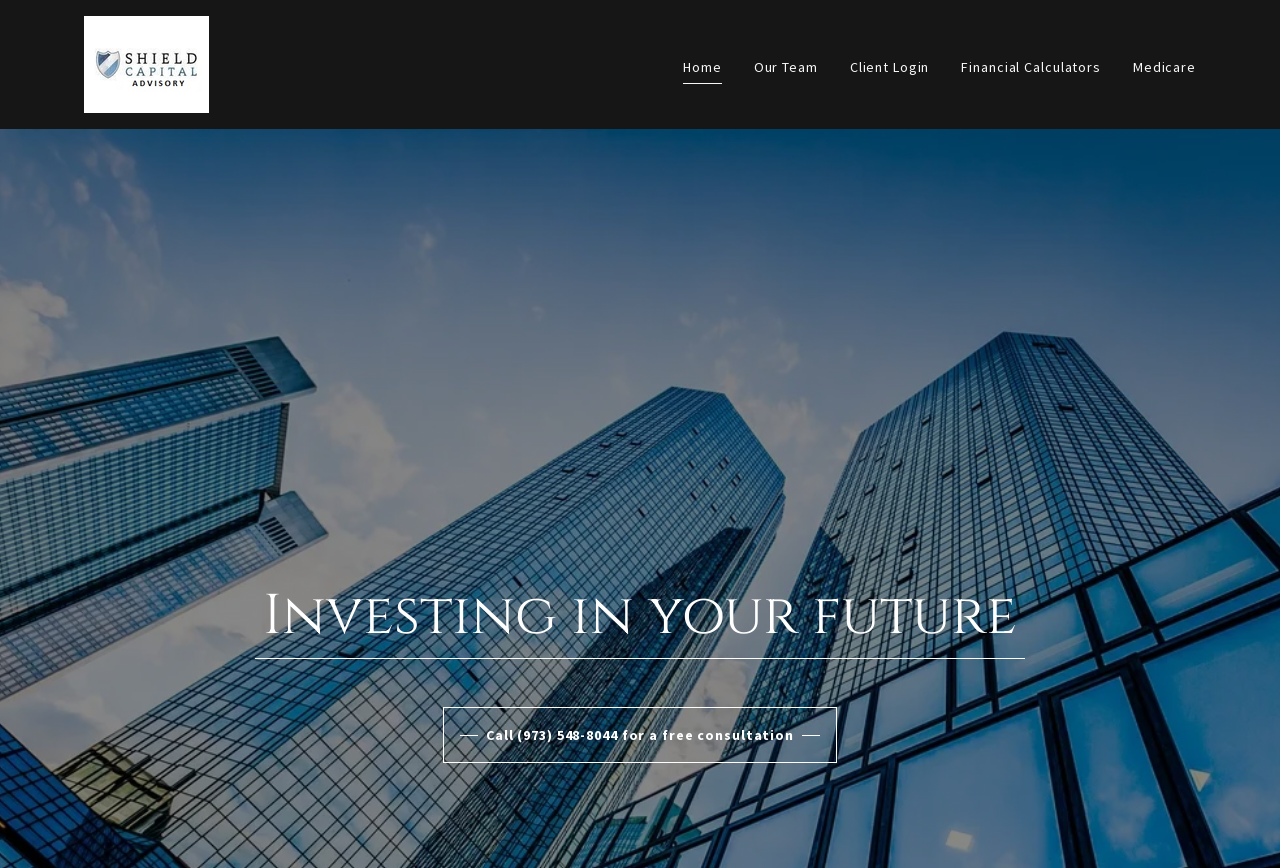Your task is to extract the text of the main heading from the webpage.

Investing in your future